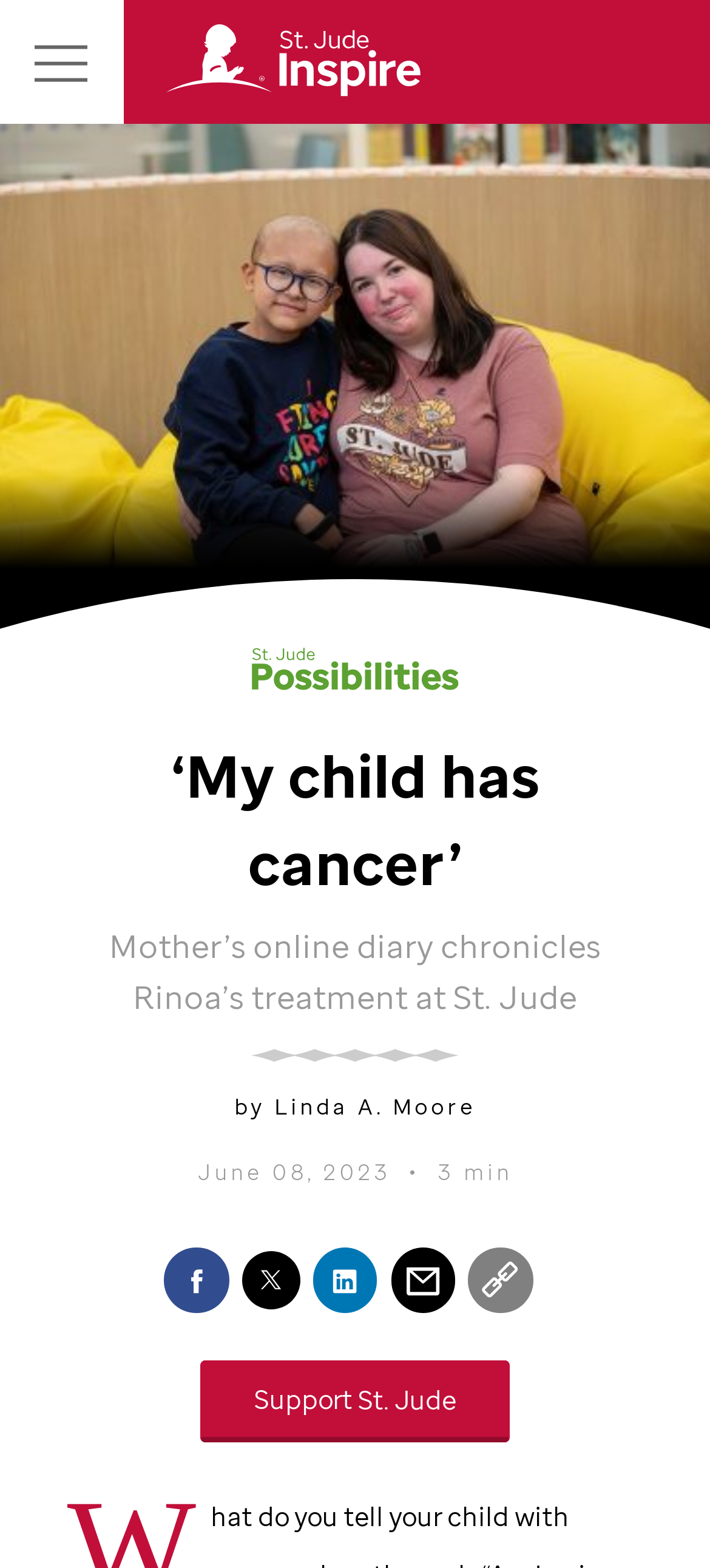Identify the bounding box coordinates of the section that should be clicked to achieve the task described: "Open main menu".

[0.0, 0.0, 0.173, 0.078]